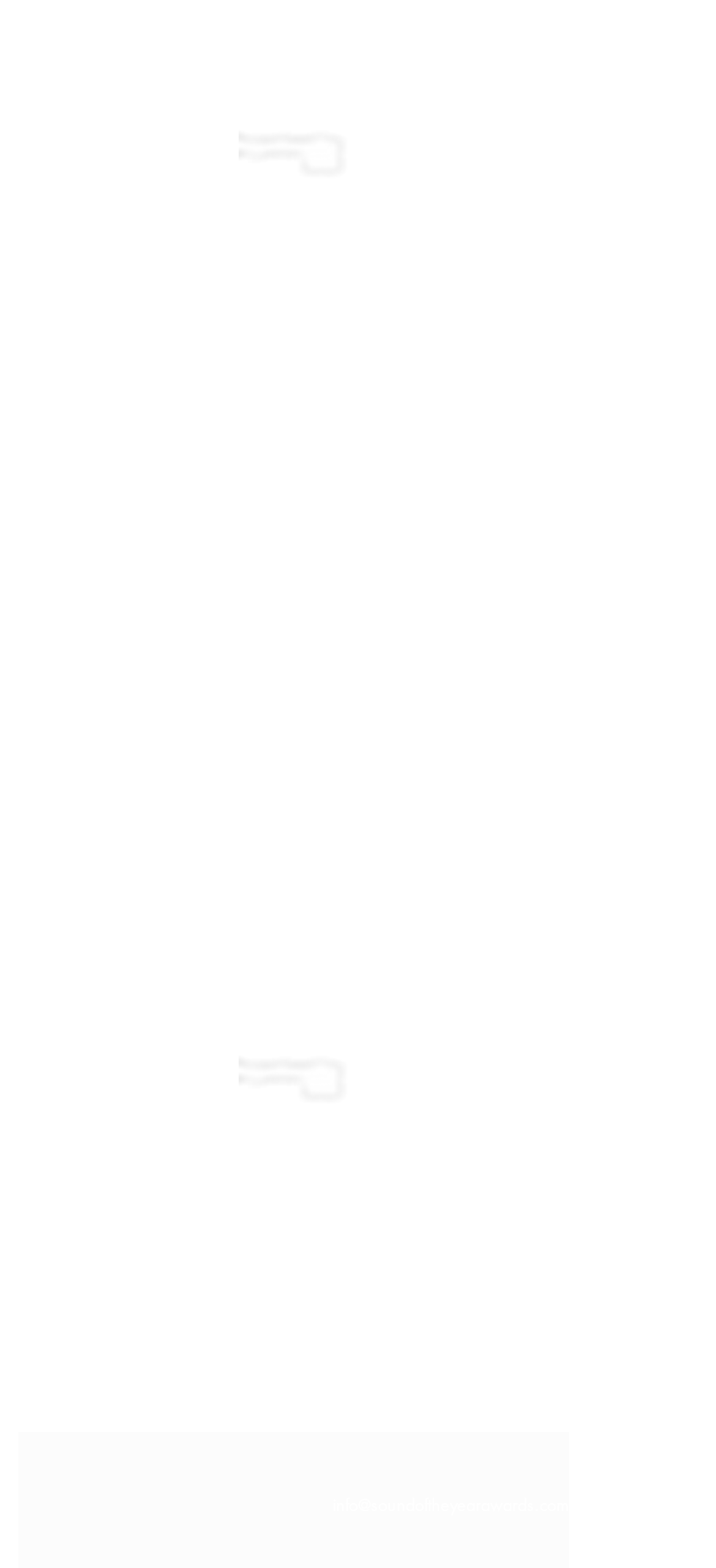Give a concise answer using only one word or phrase for this question:
What is the email address for contact?

info@soundoftheyearawards.com